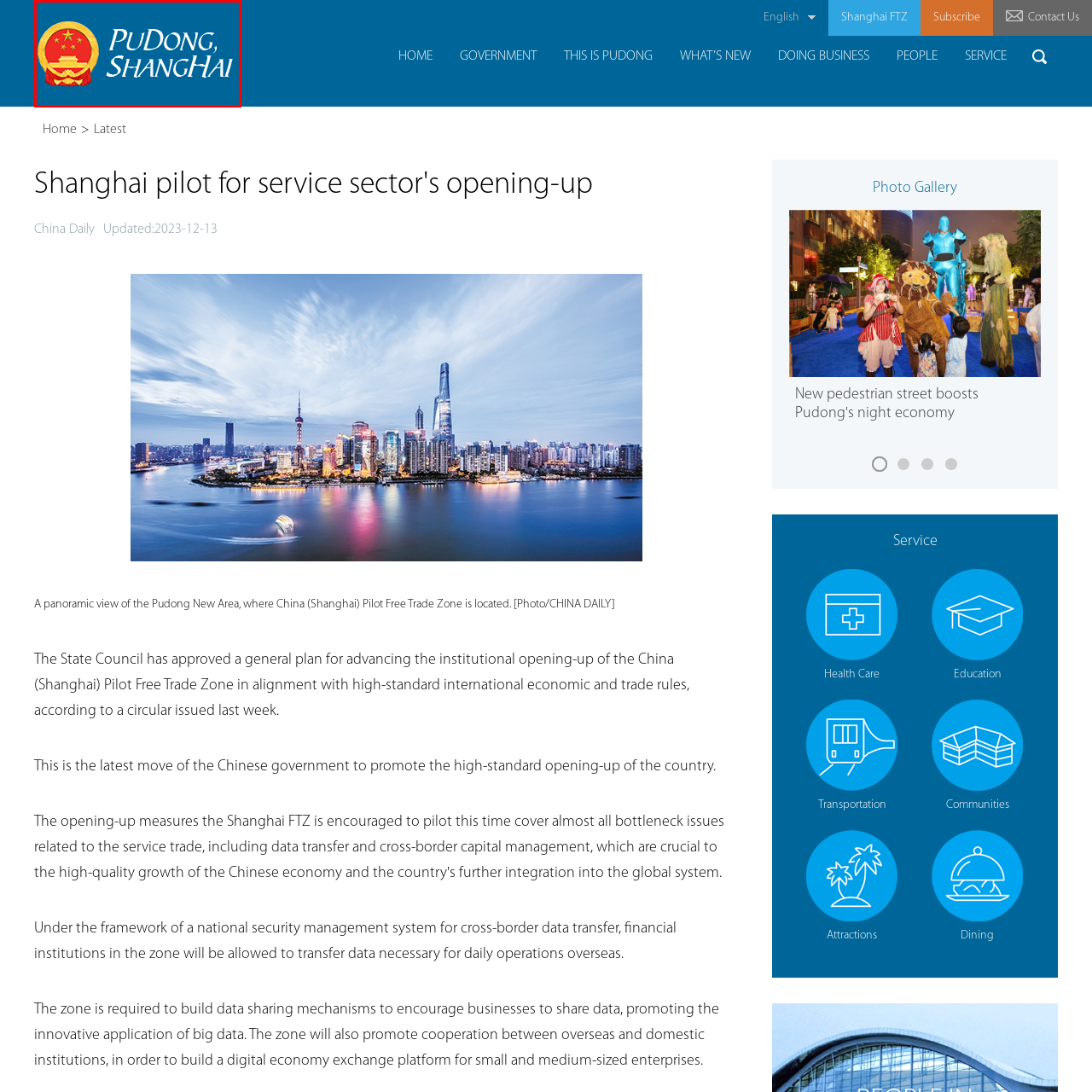Please provide a thorough description of the image inside the red frame.

The image showcases a stylized emblem representing the Pudong area of Shanghai, with a vibrant blue background. At the center, a circular emblem features the national flag of China and a graphic of a building, symbolizing governmental authority and development. The text "PuDong, SHANGHAI" is displayed prominently in a bold, modern font, reflecting the dynamic spirit of this prominent economic and financial district. This image serves as a visual identity for Pudong, emphasizing its significance in China's economic landscape and its role within the Shanghai Free Trade Zone initiative.